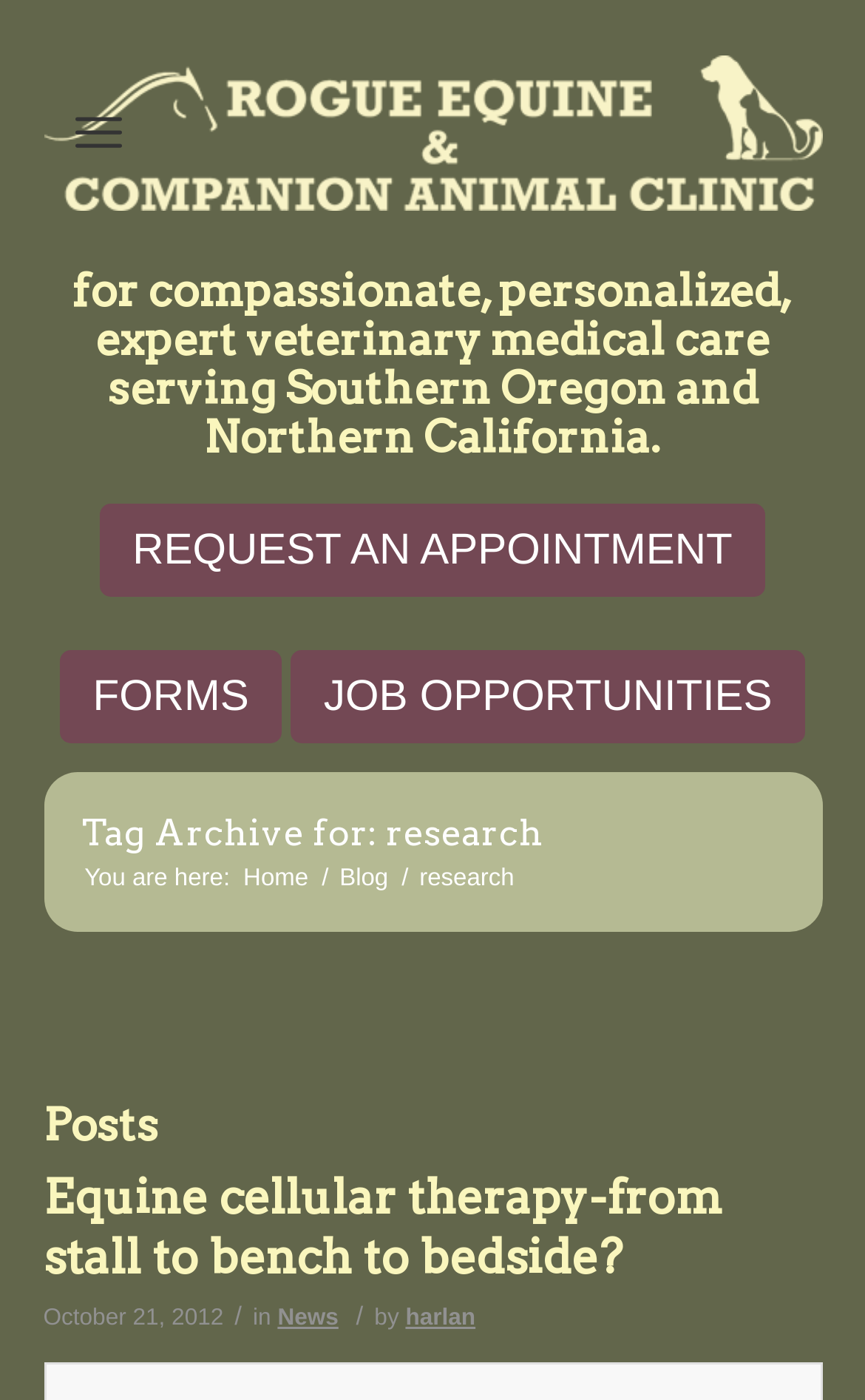Please determine the bounding box coordinates for the element with the description: "Menu".

[0.086, 0.057, 0.14, 0.133]